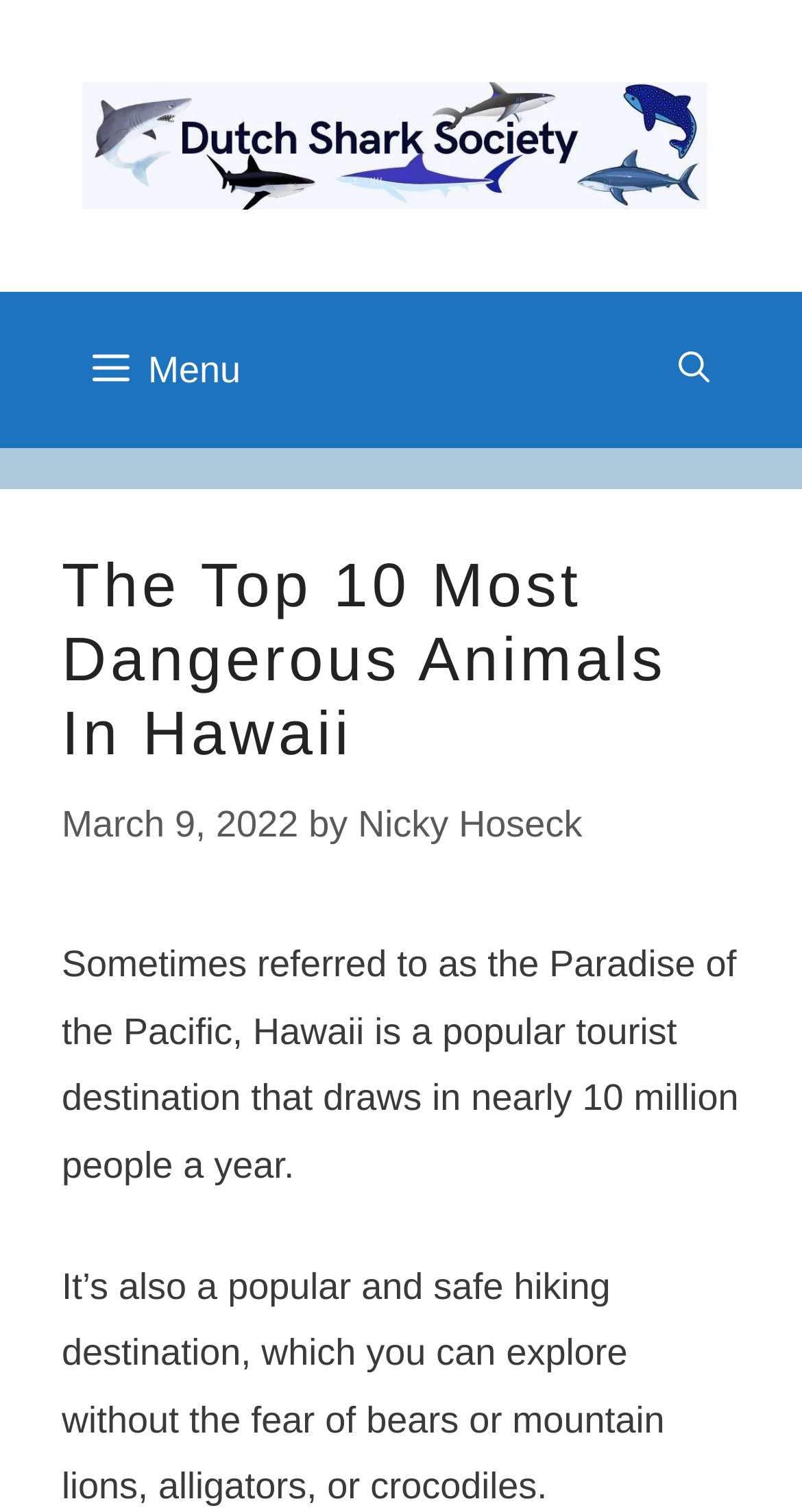Please provide the main heading of the webpage content.

The Top 10 Most Dangerous Animals In Hawaii